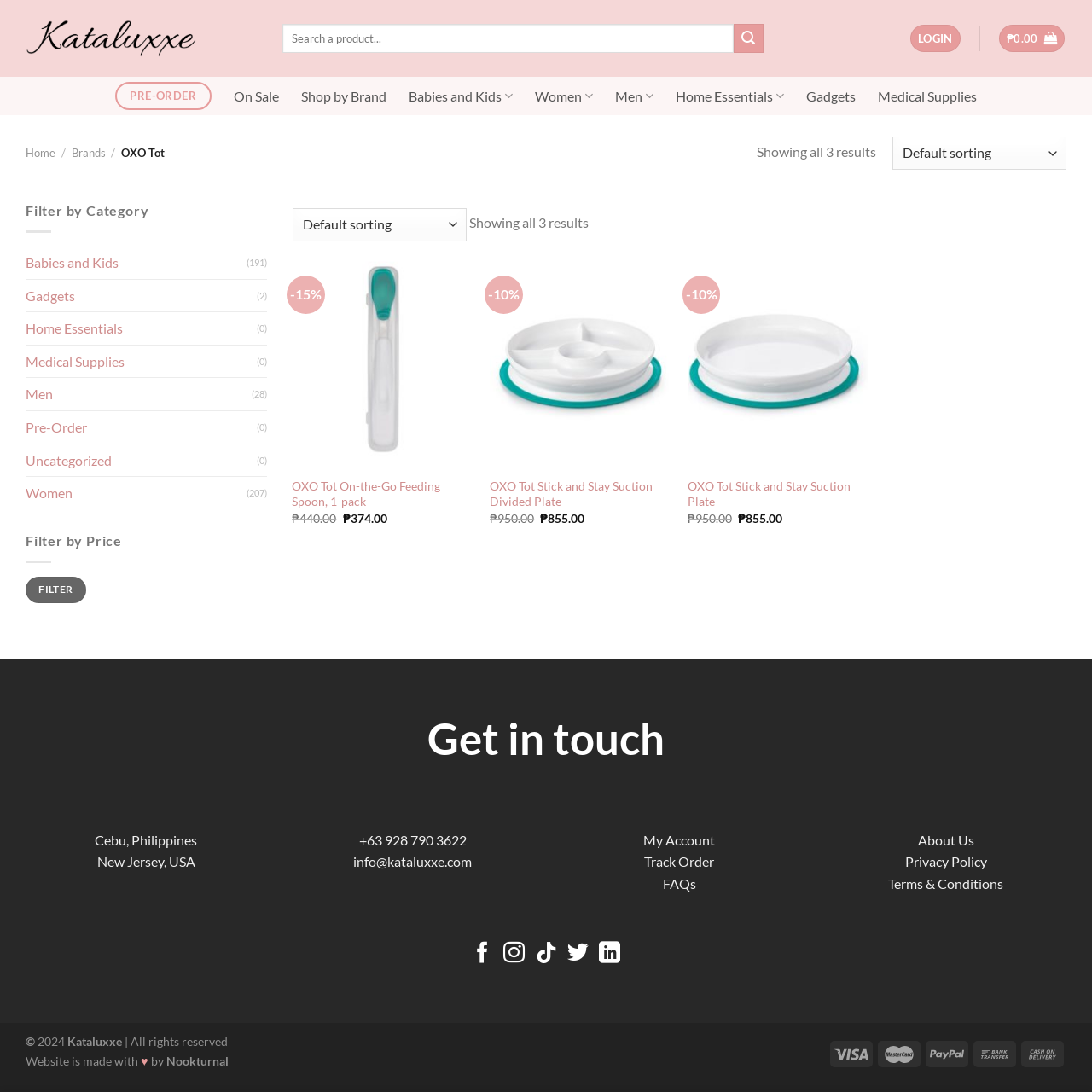Provide a short, one-word or phrase answer to the question below:
How many search results are shown on this page?

3